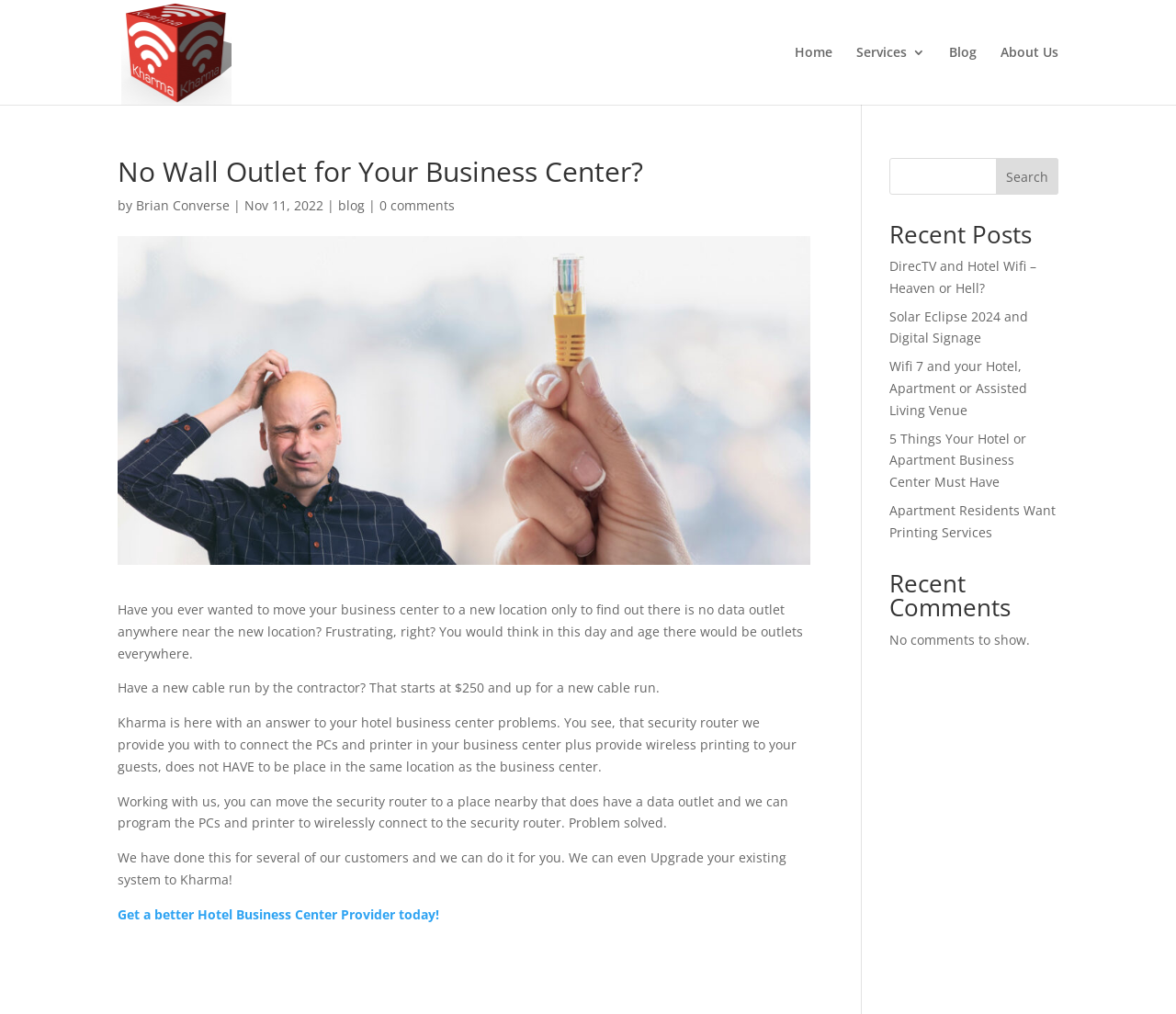What is the company mentioned in the article?
Answer the question with a detailed and thorough explanation.

The company mentioned in the article is Kharma, which is mentioned as providing a solution to the problem of no data outlet in a business center.